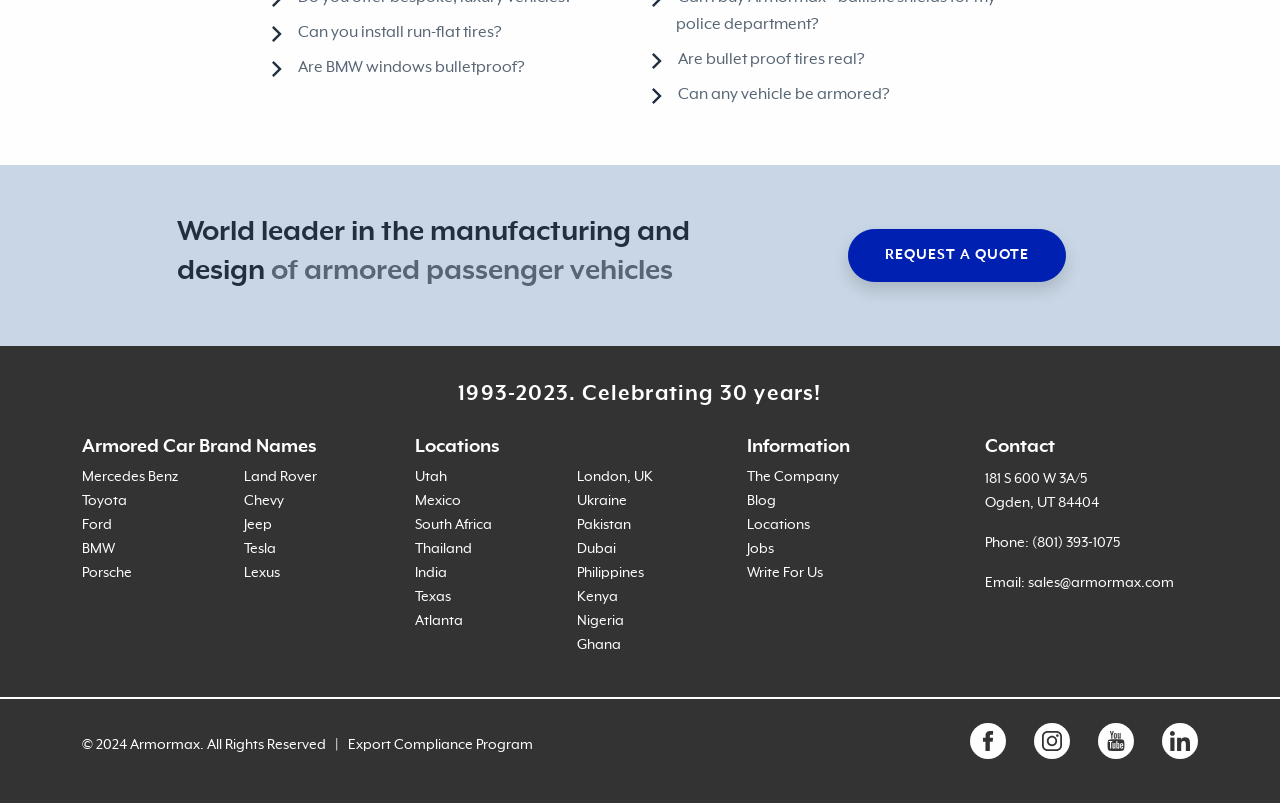Determine the coordinates of the bounding box for the clickable area needed to execute this instruction: "Read about 'Stock market investing from home'".

None